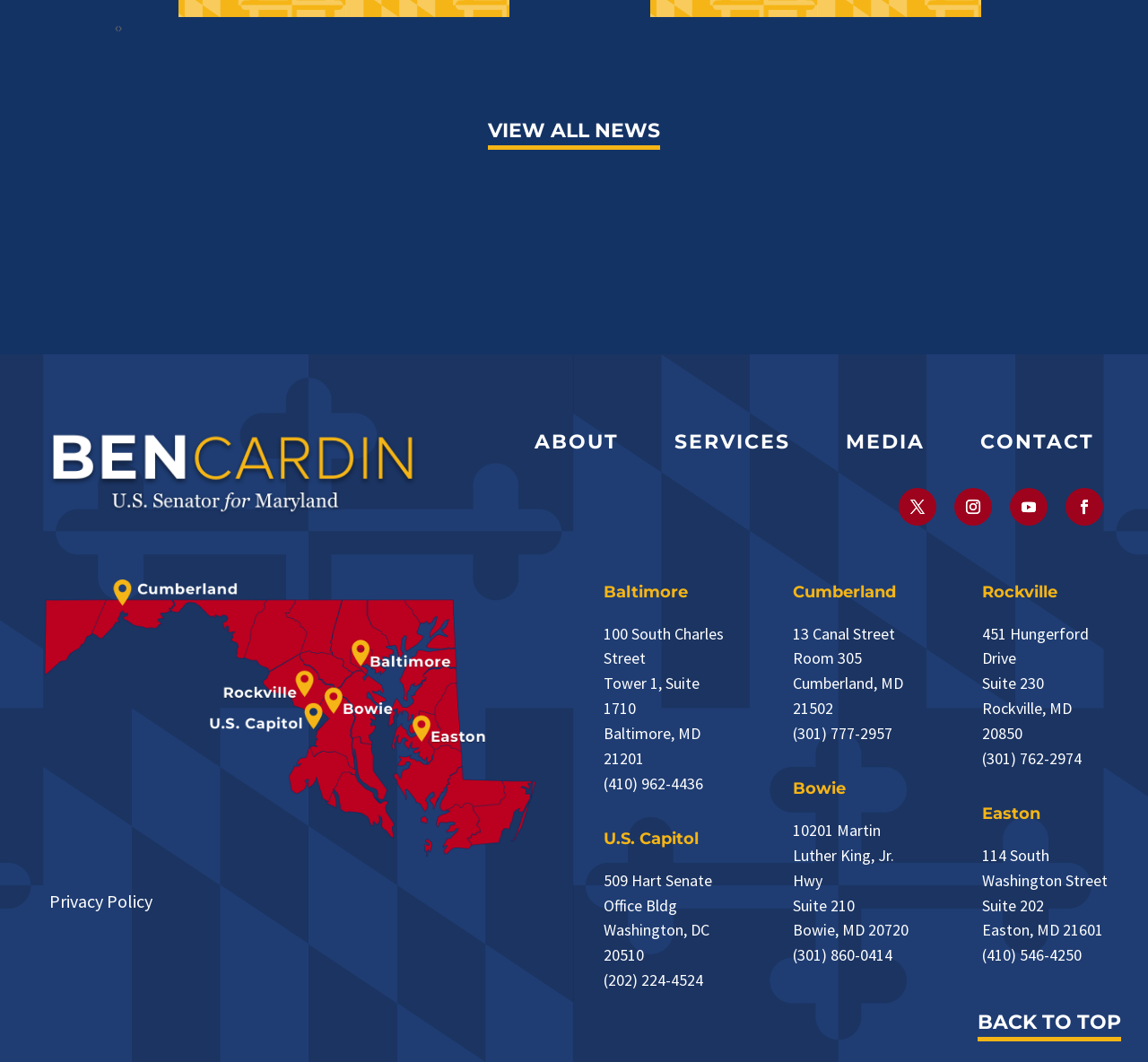Look at the image and give a detailed response to the following question: What type of information is provided about the locations?

The webpage provides detailed information about multiple locations, including addresses, suite numbers, cities, states, and zip codes. Additionally, phone numbers are provided for each location, suggesting that the webpage is intended to facilitate contact or communication with the entities associated with these locations.